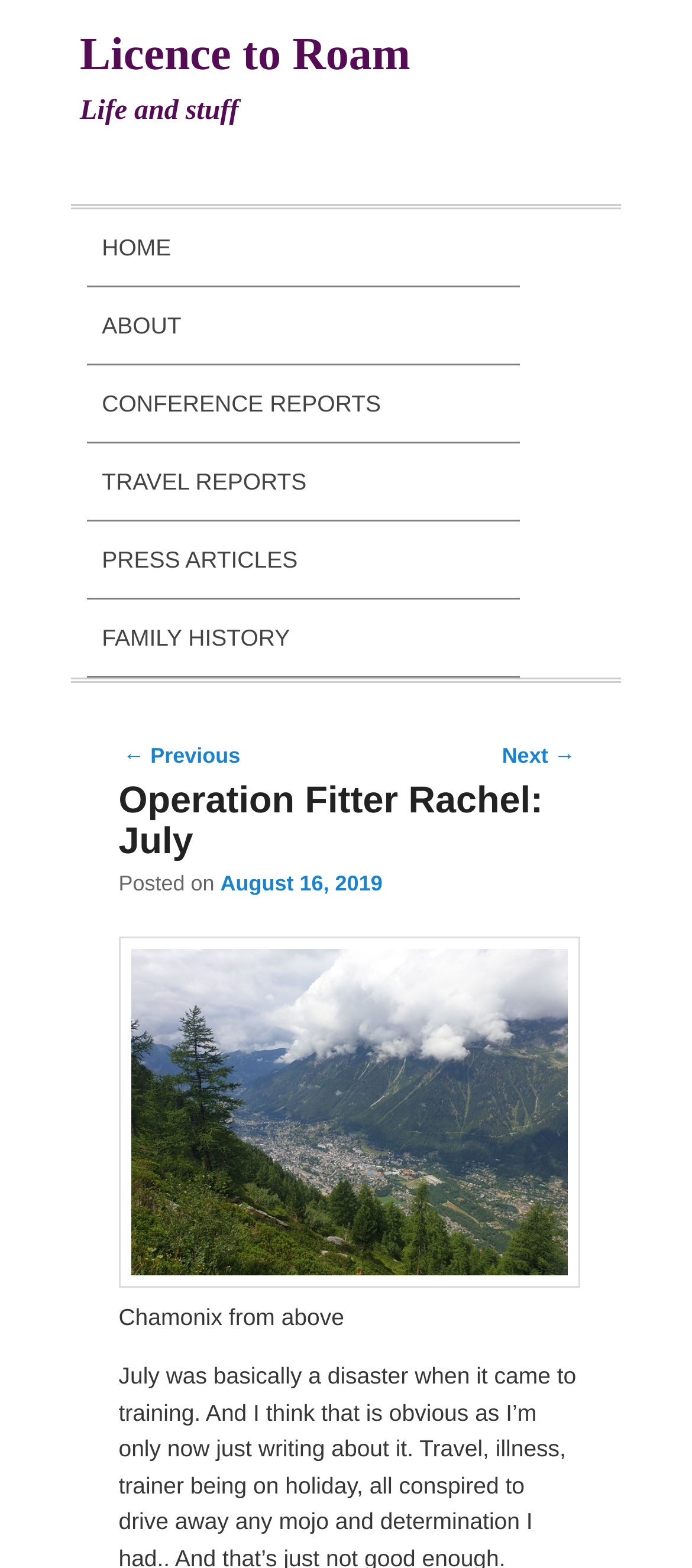Locate the bounding box coordinates of the item that should be clicked to fulfill the instruction: "read about conference reports".

[0.127, 0.233, 0.751, 0.282]